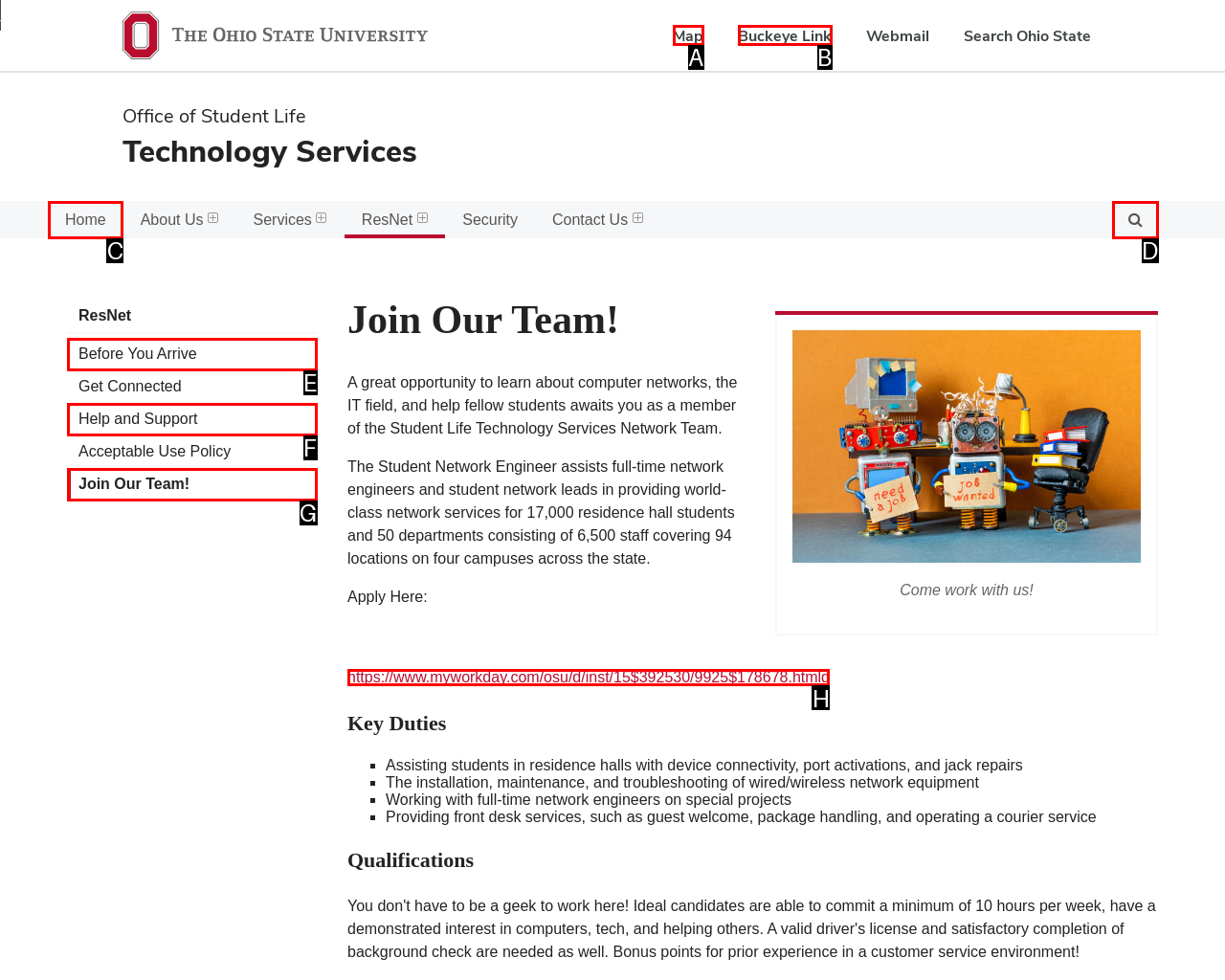Which option should you click on to fulfill this task: Apply for the Student Network Engineer position? Answer with the letter of the correct choice.

H